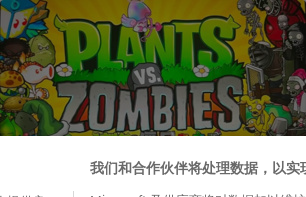What is the purpose of the accompanying text?
Answer with a single word or short phrase according to what you see in the image.

To emphasize user experience and data management